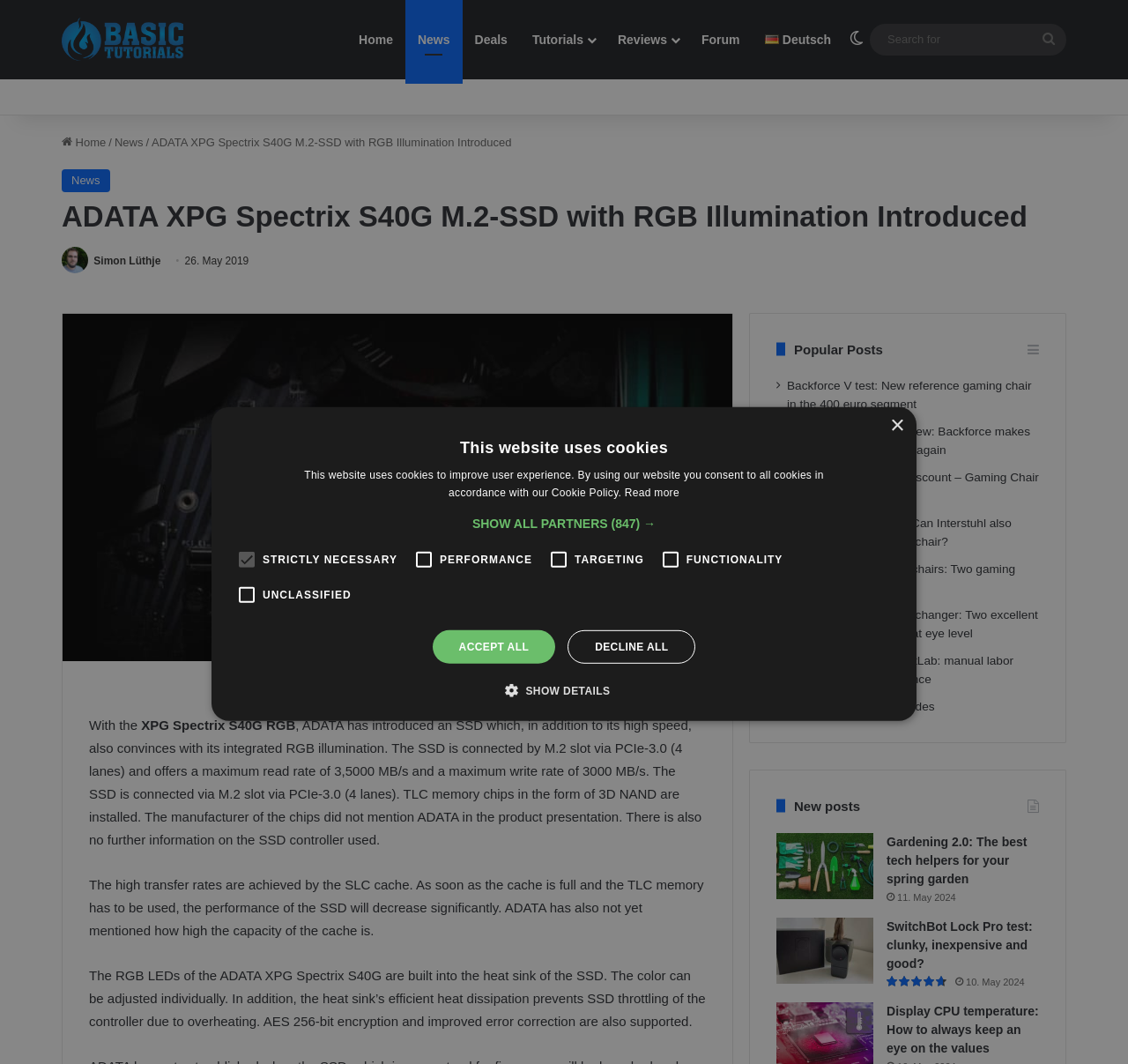Offer a detailed account of what is visible on the webpage.

This webpage is about the introduction of ADATA's XPG Spectrix S40G M.2-SSD with RGB illumination. At the top, there is a primary navigation menu with links to "Basic Tutorials", "Home", "News", "Deals", "Tutorials", "Reviews", "Forum", and "Deutsch Deutsch". Below this menu, there is a secondary navigation menu with links to "Home" and "News".

The main content of the webpage is divided into two sections. The first section is an article about the ADATA XPG Spectrix S40G M.2-SSD, which includes a photo of Simon Lüthje, the author of the article. The article discusses the features and specifications of the SSD, including its high speed, RGB illumination, and TLC memory chips.

The second section is a list of popular posts, which includes links to several articles about gaming chairs, gardening, and technology. Each article has a title, a brief summary, and a date of publication.

On the right side of the webpage, there is a sidebar with a search box and a list of links to other articles. At the bottom of the webpage, there is a cookie policy notification with options to accept or decline all cookies, as well as a link to read more about the cookie policy.

Overall, the webpage has a clean and organized layout, with clear headings and concise text. The use of images and icons adds visual interest to the page.